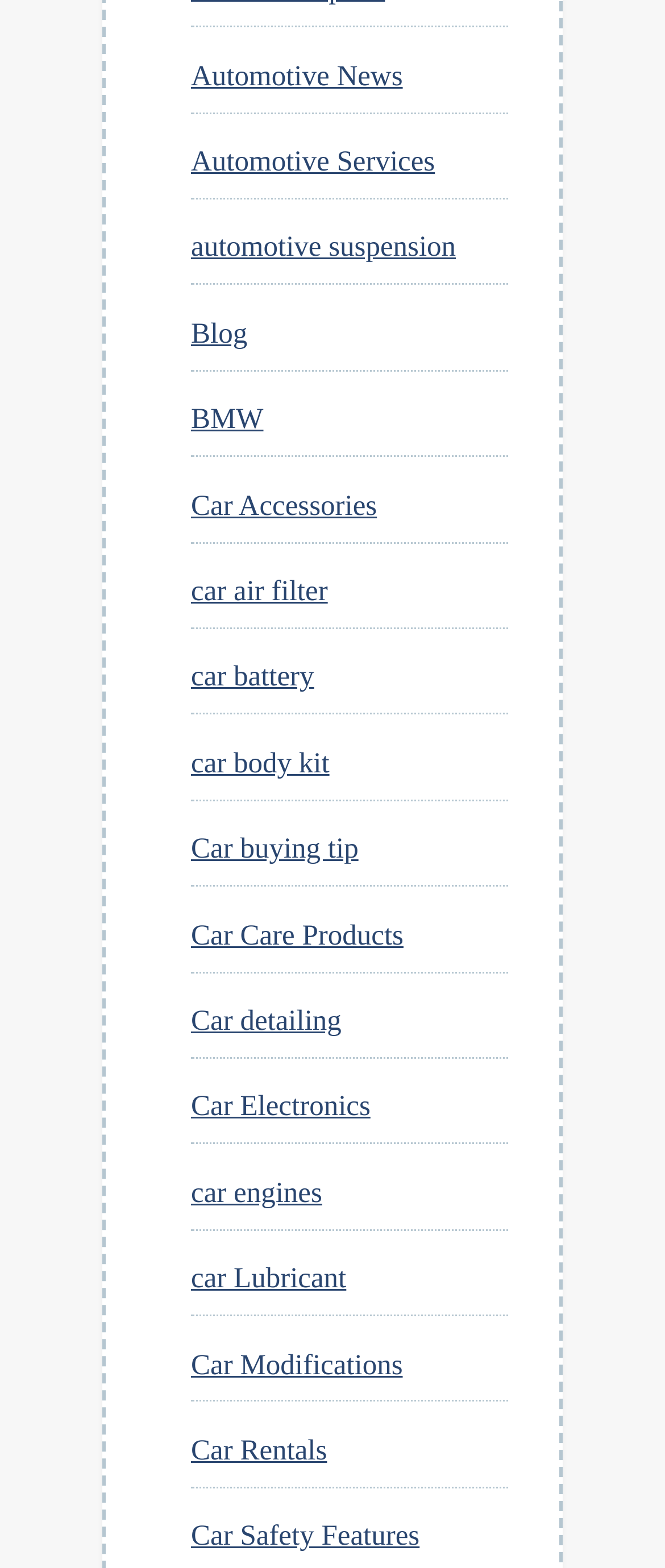Use one word or a short phrase to answer the question provided: 
What is the last link on the webpage?

Car Safety Features